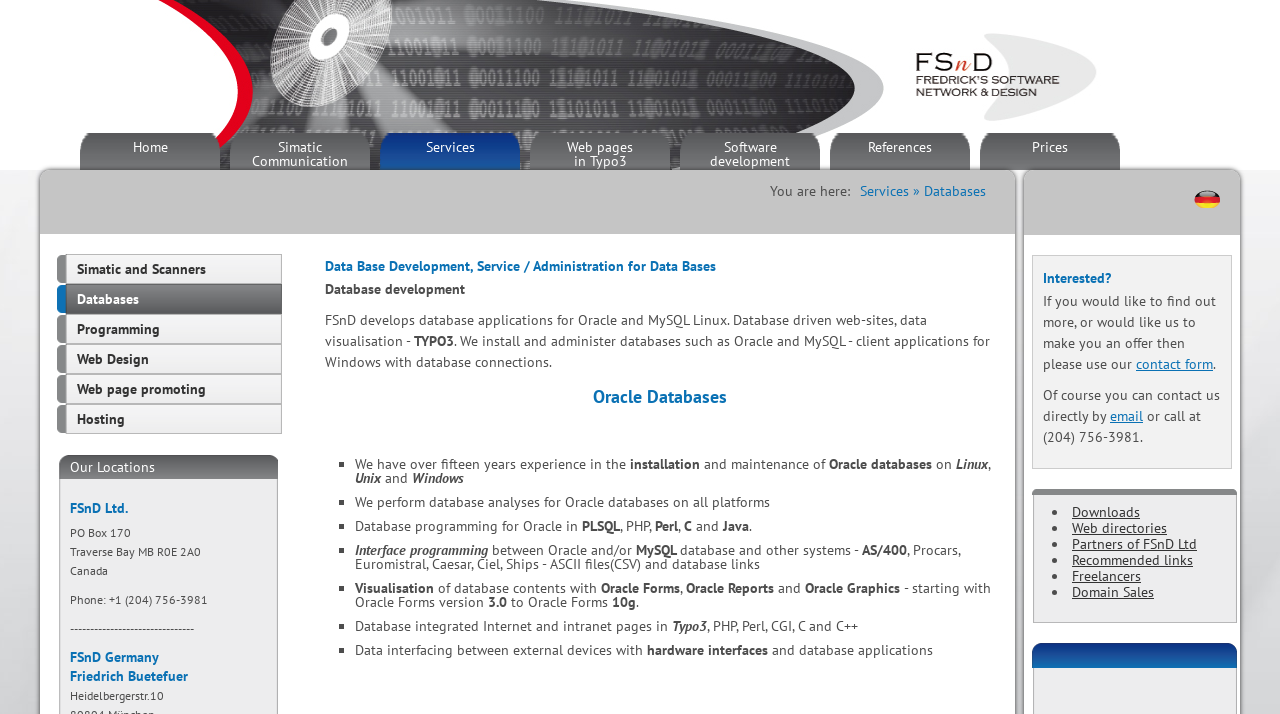Please identify the bounding box coordinates of the element on the webpage that should be clicked to follow this instruction: "Click on the 'Oracle Databases' heading". The bounding box coordinates should be given as four float numbers between 0 and 1, formatted as [left, top, right, bottom].

[0.254, 0.536, 0.777, 0.59]